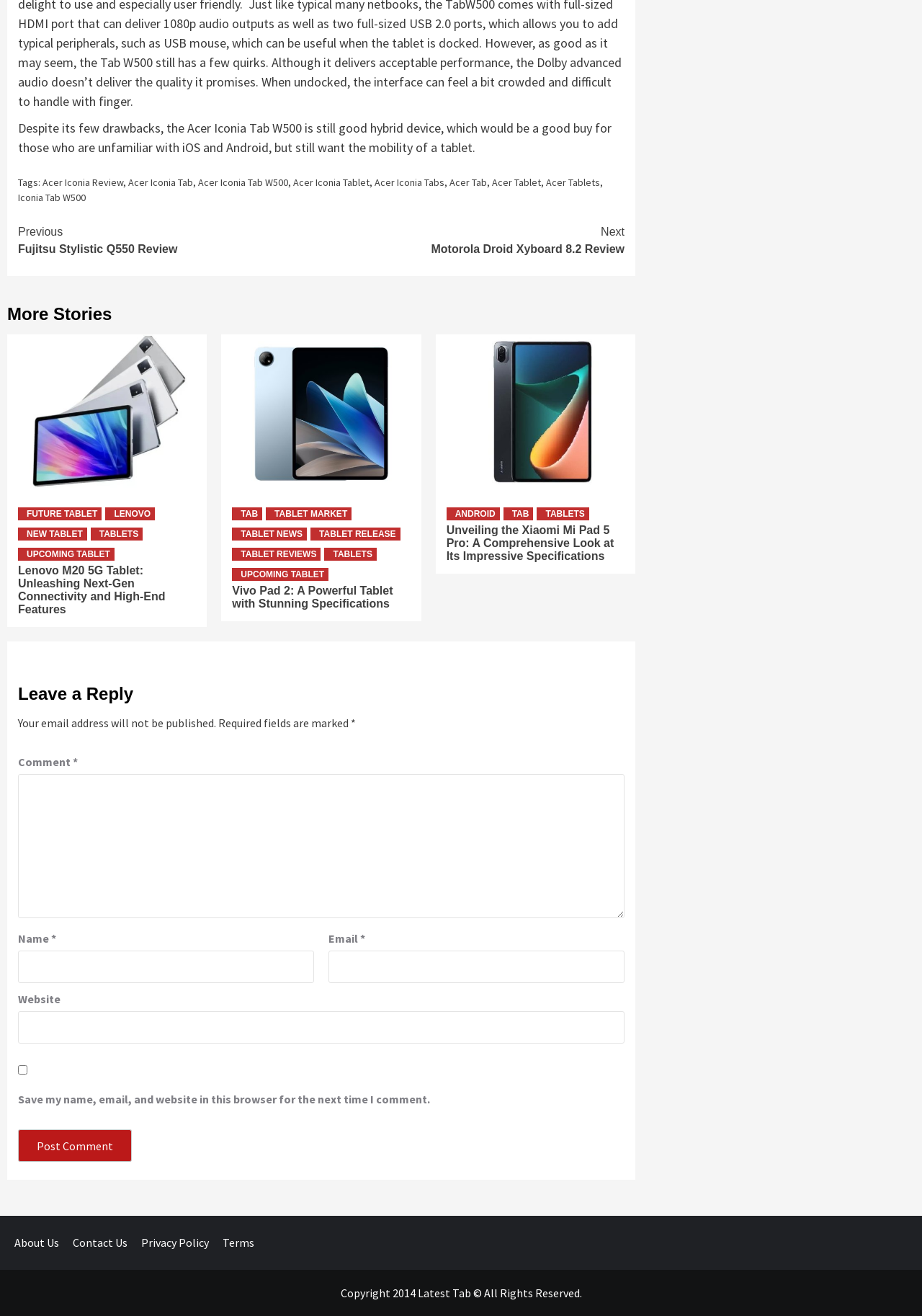Provide the bounding box coordinates of the section that needs to be clicked to accomplish the following instruction: "Enter a comment in the text box."

[0.02, 0.588, 0.677, 0.698]